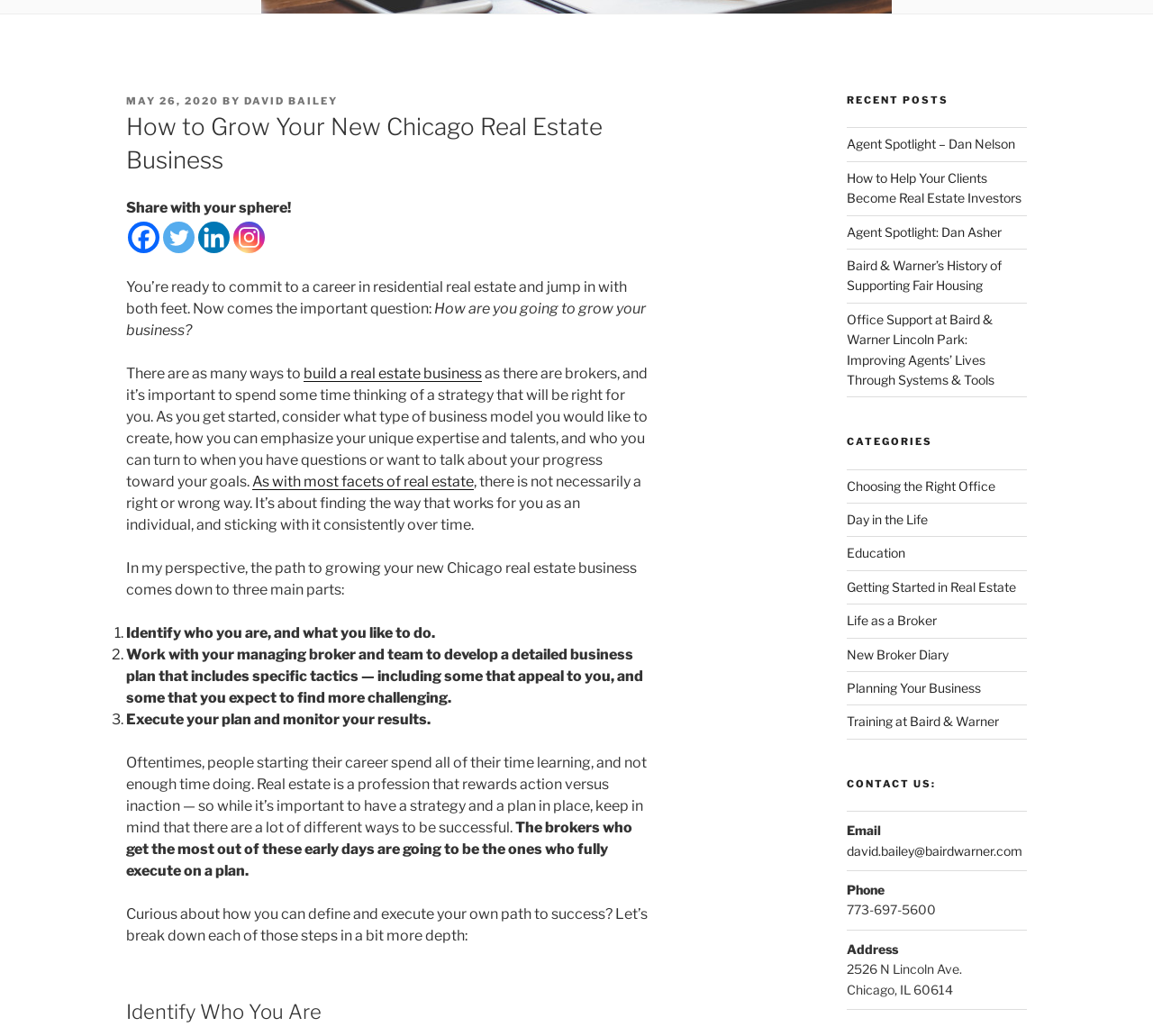Find the bounding box of the web element that fits this description: "aria-label="Facebook" title="Facebook"".

[0.111, 0.213, 0.138, 0.244]